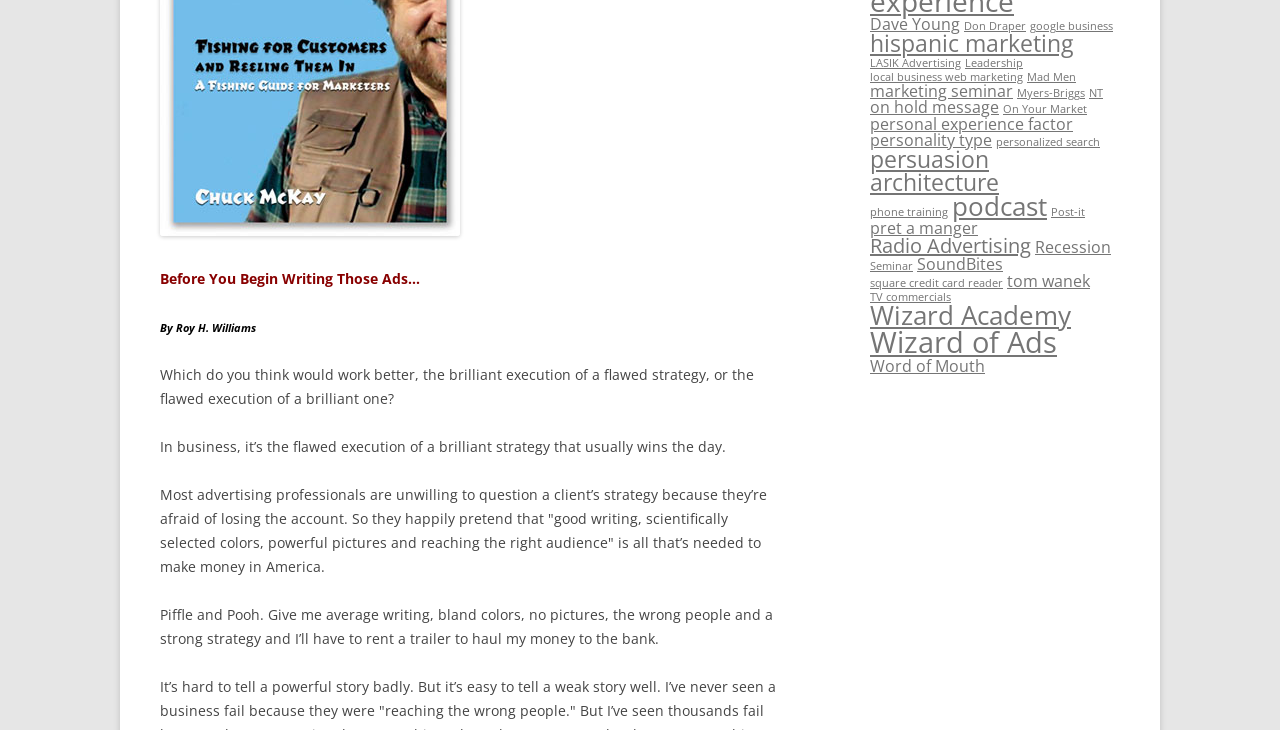Calculate the bounding box coordinates of the UI element given the description: "Leadership".

[0.754, 0.077, 0.799, 0.096]